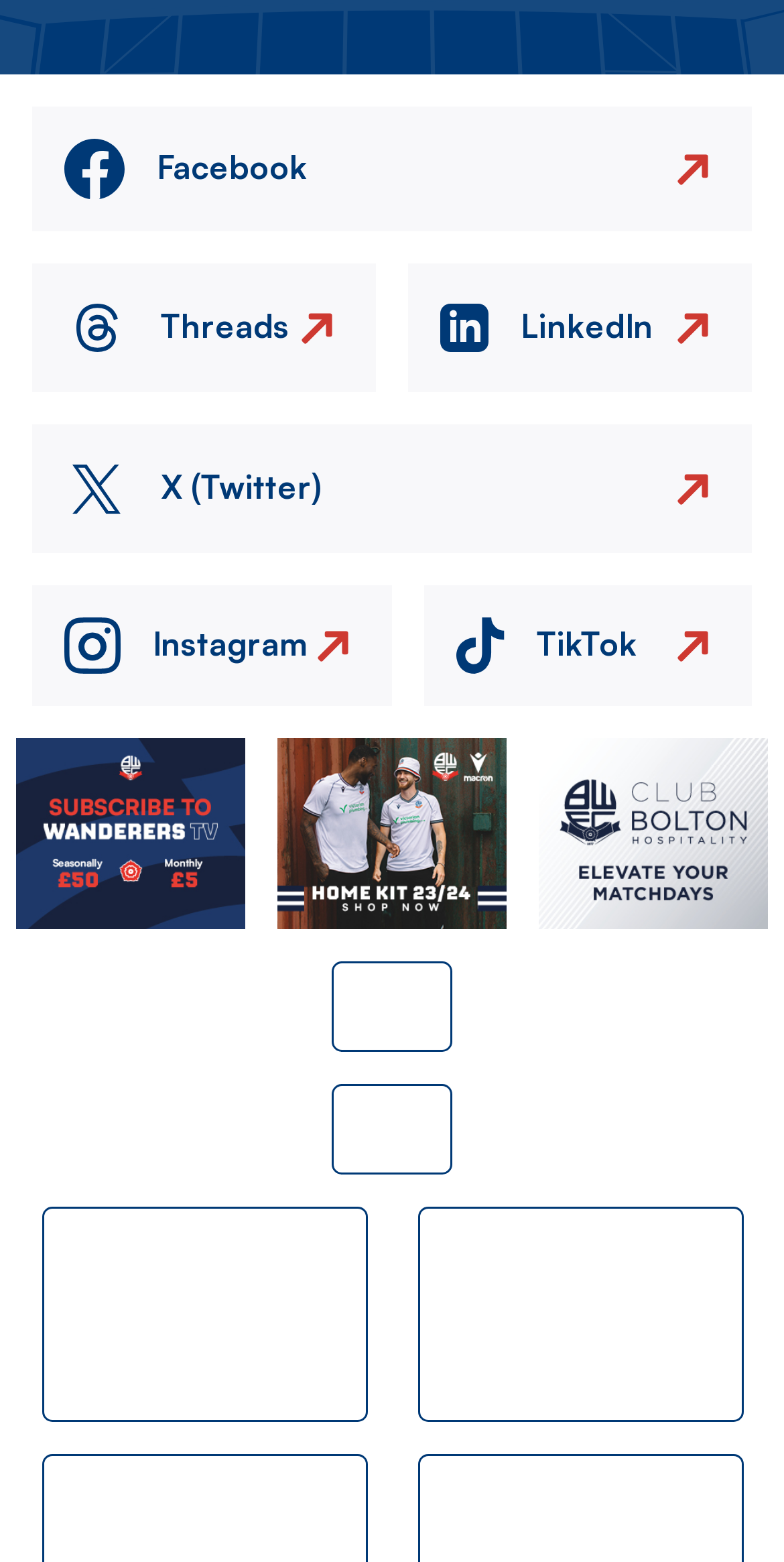Pinpoint the bounding box coordinates of the clickable element to carry out the following instruction: "Explore ARB Works."

[0.053, 0.773, 0.468, 0.911]